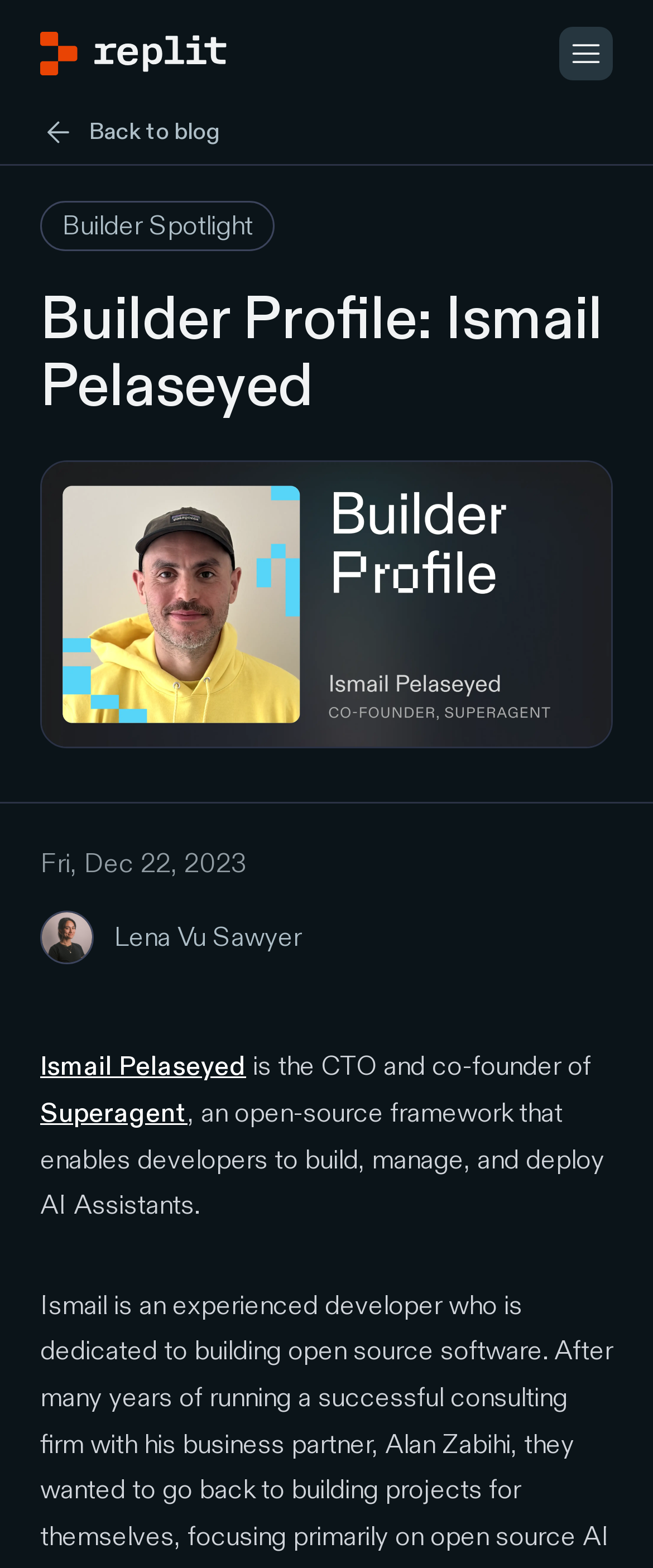Find the bounding box coordinates of the element's region that should be clicked in order to follow the given instruction: "Open Mobile Navigation". The coordinates should consist of four float numbers between 0 and 1, i.e., [left, top, right, bottom].

[0.856, 0.017, 0.938, 0.051]